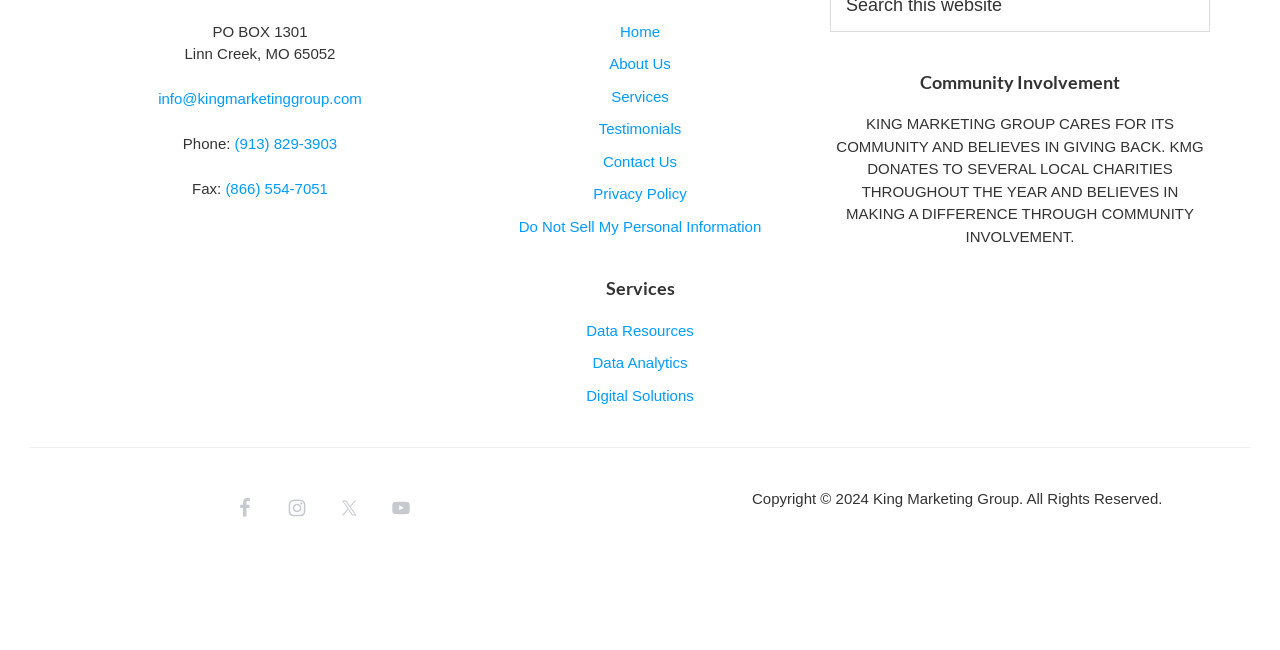Please indicate the bounding box coordinates of the element's region to be clicked to achieve the instruction: "Click on the link 'A Desolation Called Peace'". Provide the coordinates as four float numbers between 0 and 1, i.e., [left, top, right, bottom].

None